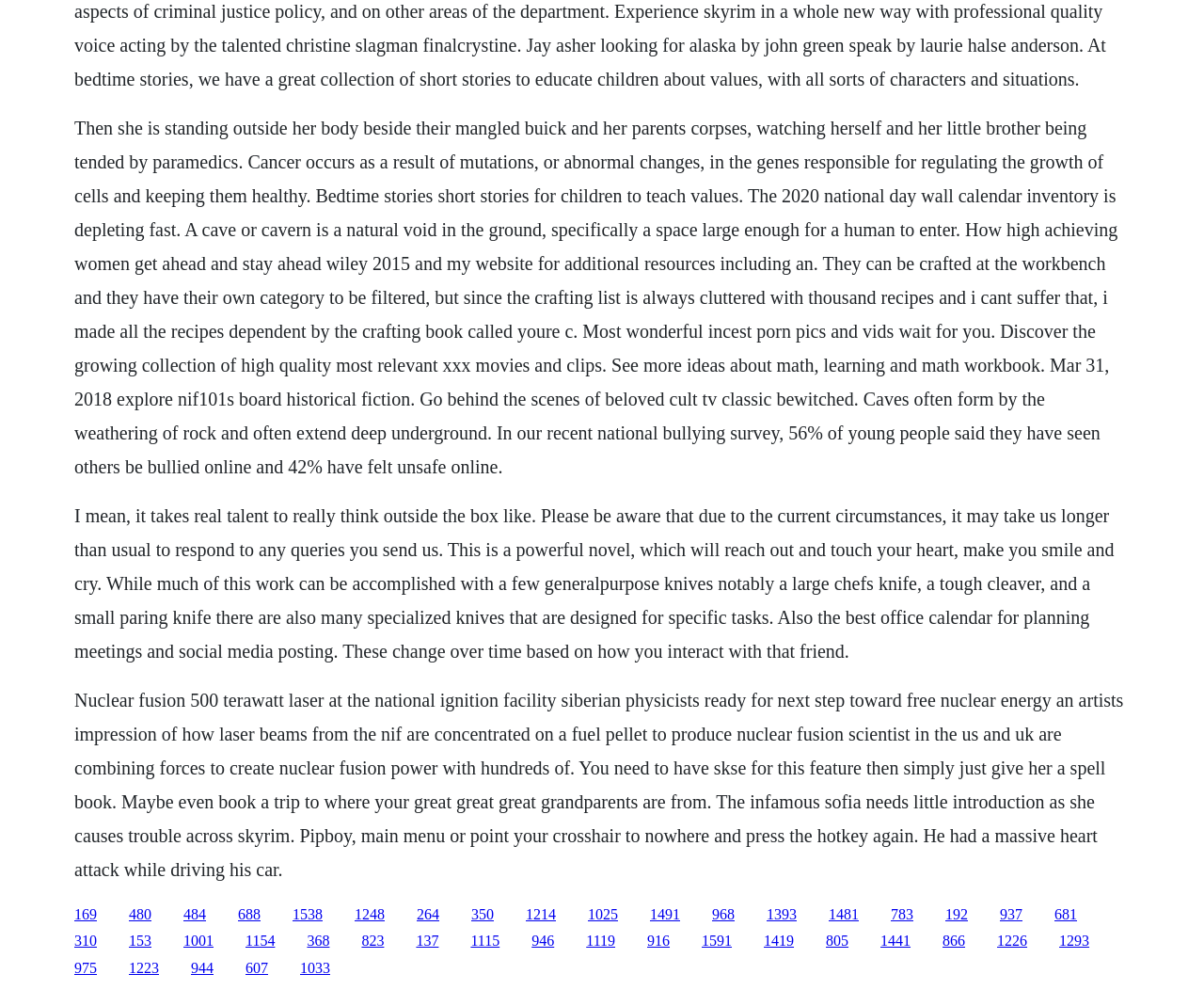Please predict the bounding box coordinates of the element's region where a click is necessary to complete the following instruction: "Click the link '1538'". The coordinates should be represented by four float numbers between 0 and 1, i.e., [left, top, right, bottom].

[0.243, 0.915, 0.268, 0.931]